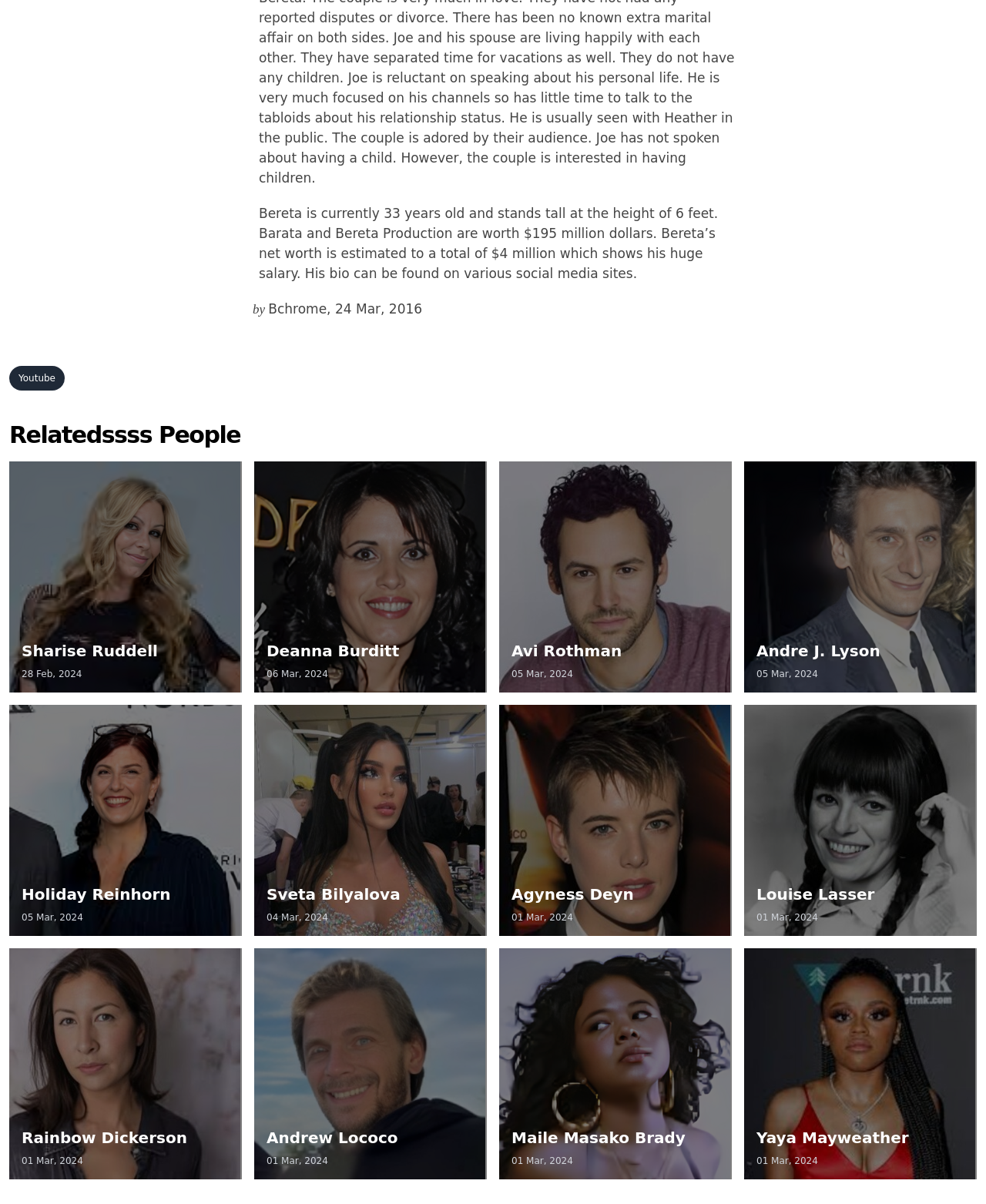Find the bounding box coordinates for the area that should be clicked to accomplish the instruction: "Check out Deanna Burditt's profile".

[0.258, 0.383, 0.494, 0.575]